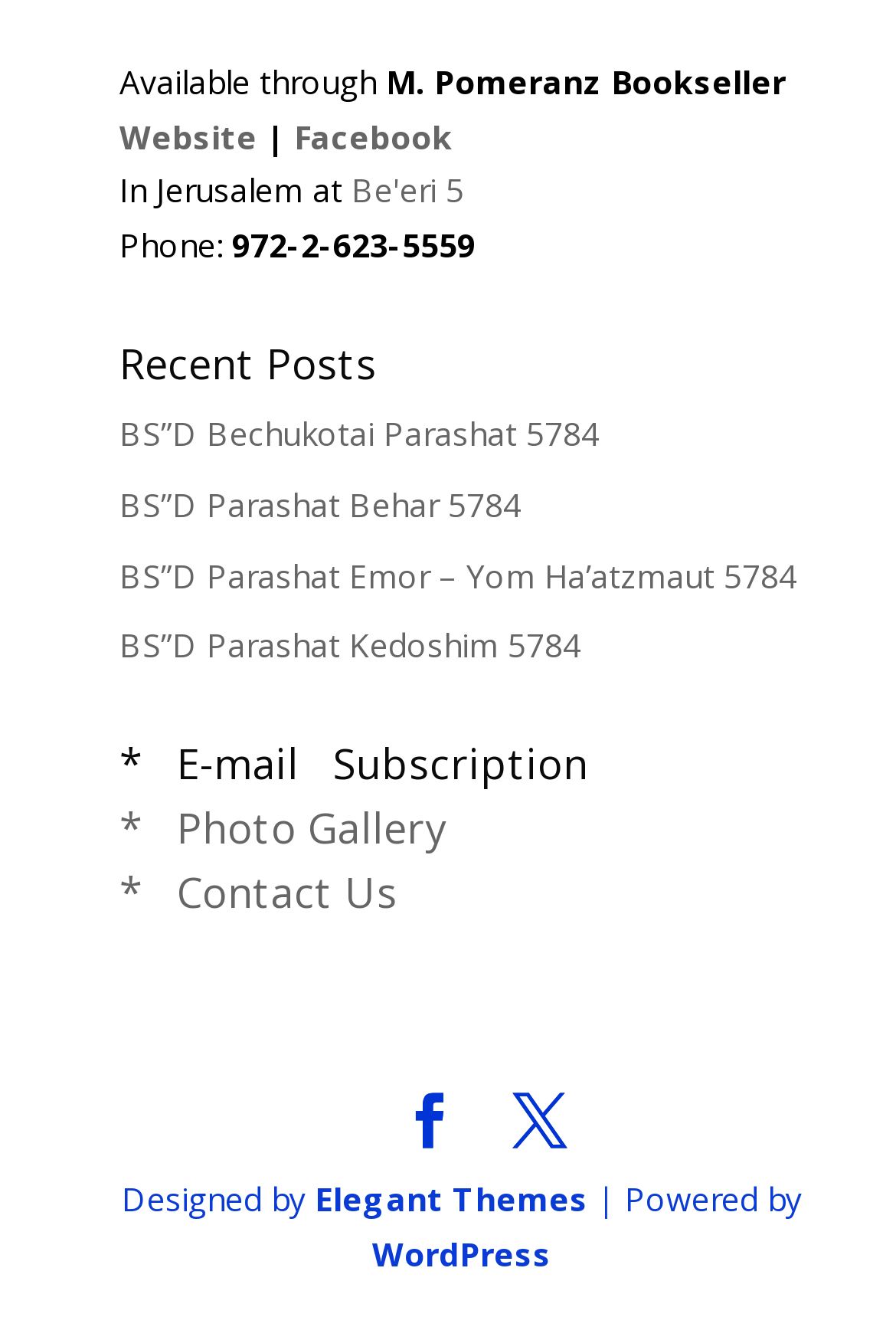Please specify the bounding box coordinates of the clickable region to carry out the following instruction: "View Photo Gallery". The coordinates should be four float numbers between 0 and 1, in the format [left, top, right, bottom].

[0.133, 0.608, 0.497, 0.65]